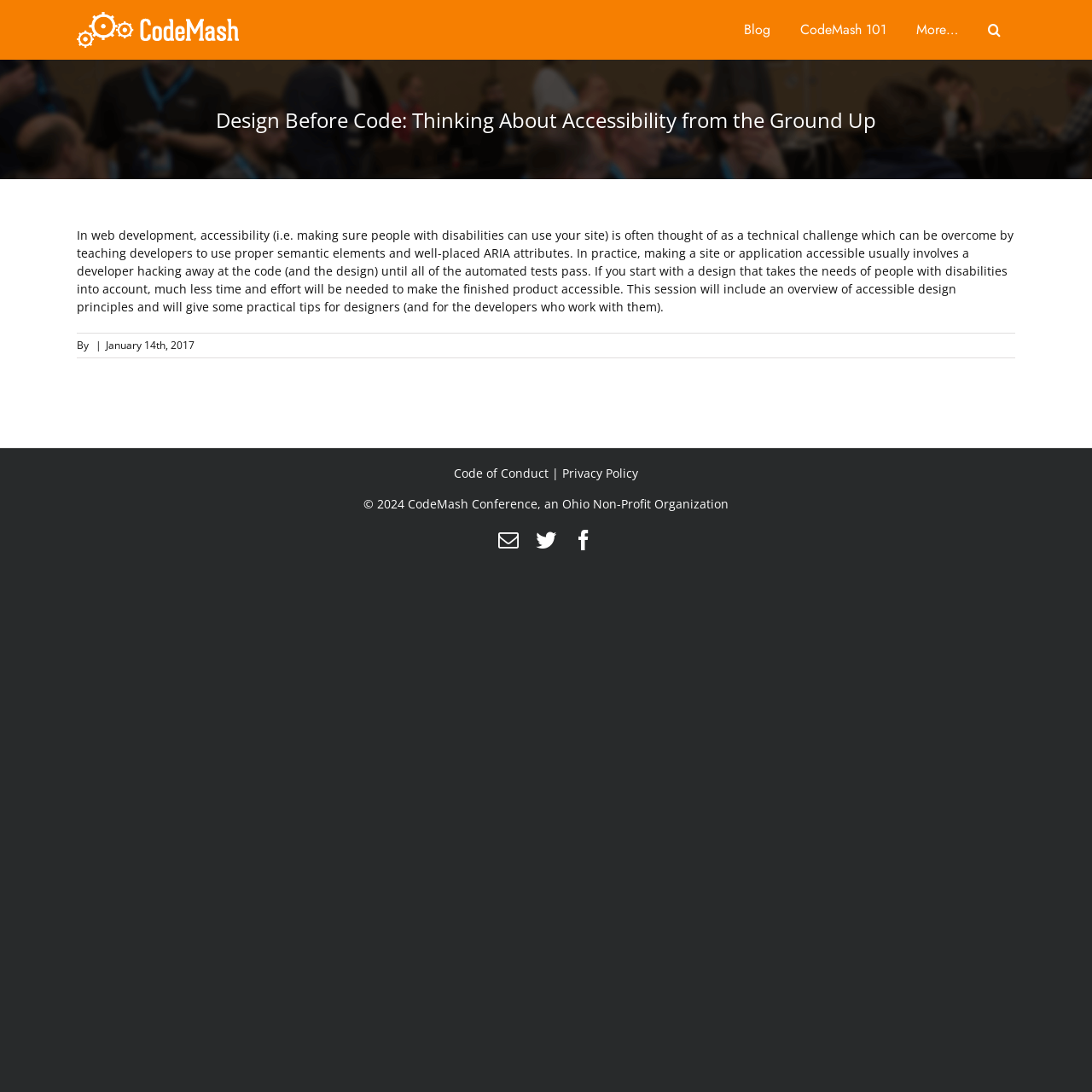Can you find the bounding box coordinates for the UI element given this description: "Blog"? Provide the coordinates as four float numbers between 0 and 1: [left, top, right, bottom].

[0.667, 0.0, 0.719, 0.055]